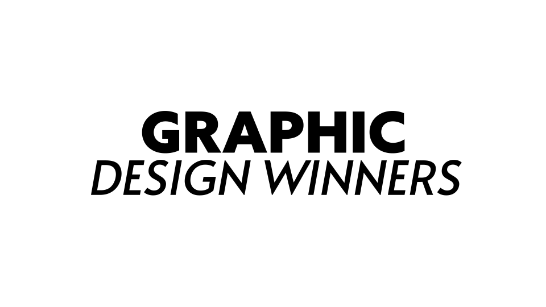Provide an in-depth description of the image.

The image features a bold and striking text display that reads "GRAPHIC DESIGN WINNERS." The typography is dynamic, utilizing a mix of uppercase and lowercase letters, which adds an engaging visual contrast. The phrase emphasizes celebration and achievement within the realm of graphic design, suggesting that it highlights notable individuals or works recognized for excellence. The clean, minimalist background enhances the impact of the text, making it a central focus. This design effectively conveys a sense of professionalism and creativity, resonating with its intended audience in the graphic design community.